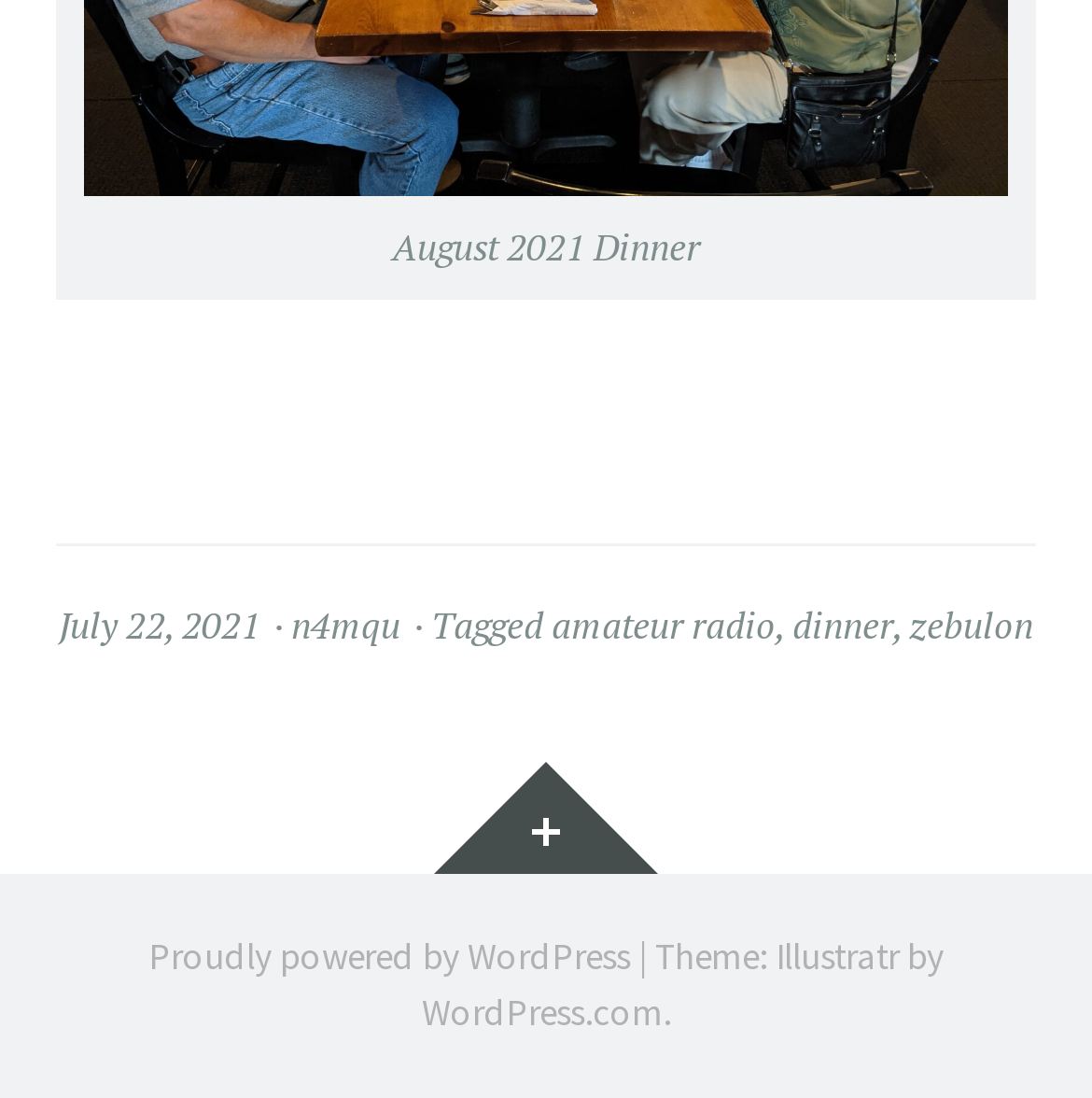Identify the bounding box coordinates of the part that should be clicked to carry out this instruction: "Visit WordPress.com".

[0.386, 0.9, 0.606, 0.943]